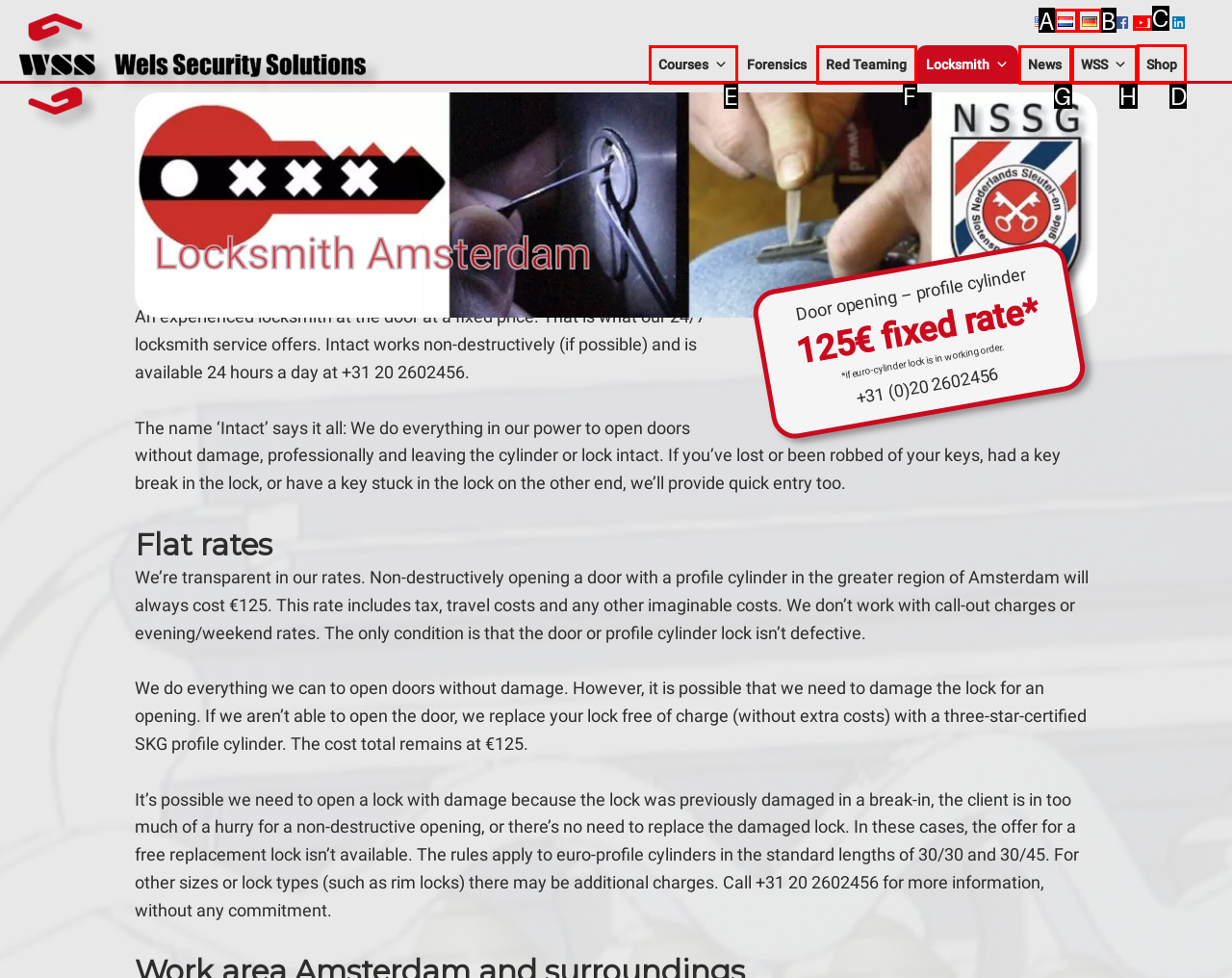Select the letter of the UI element you need to click on to fulfill this task: make a donation. Write down the letter only.

None